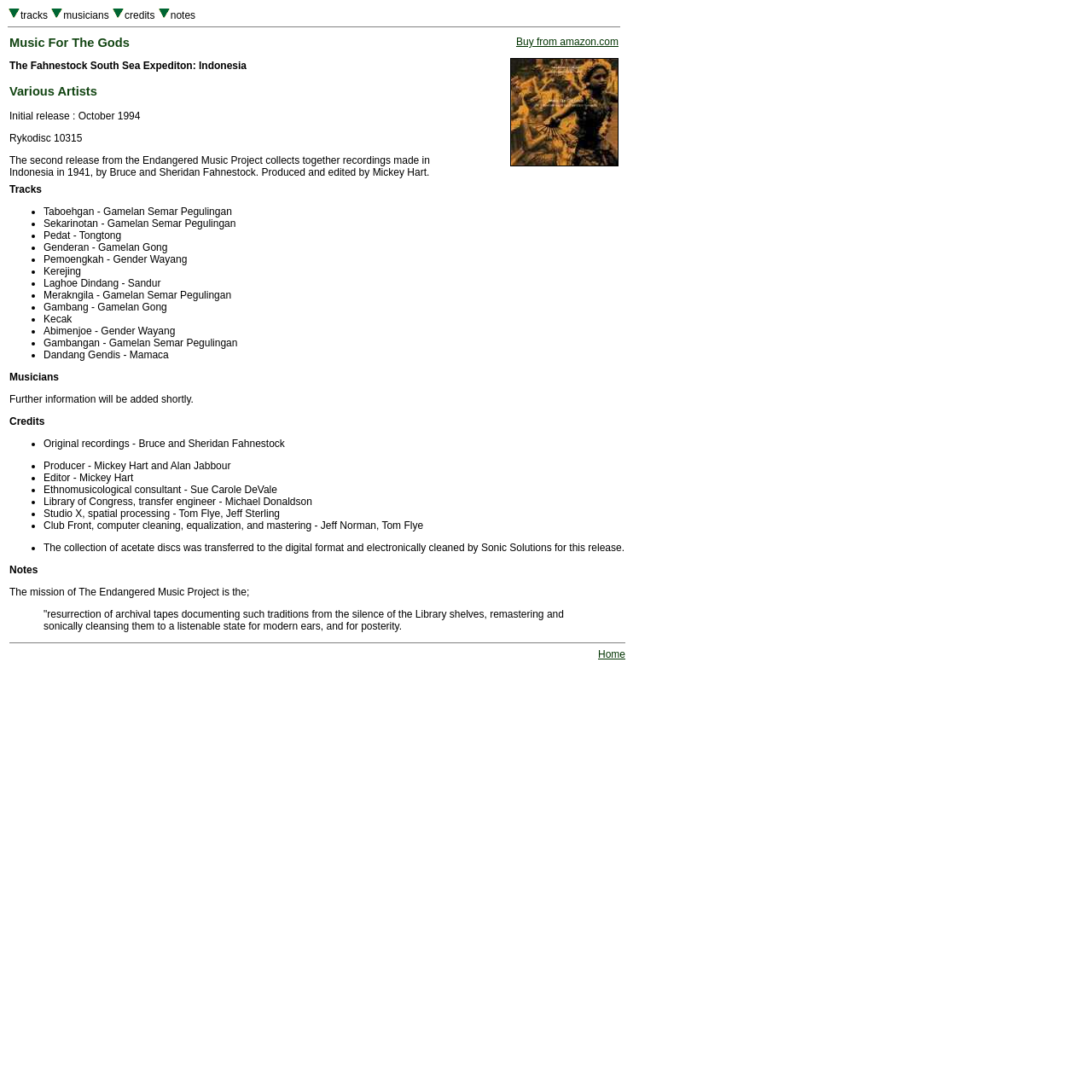Highlight the bounding box of the UI element that corresponds to this description: "Buy from amazon.com".

[0.473, 0.033, 0.566, 0.044]